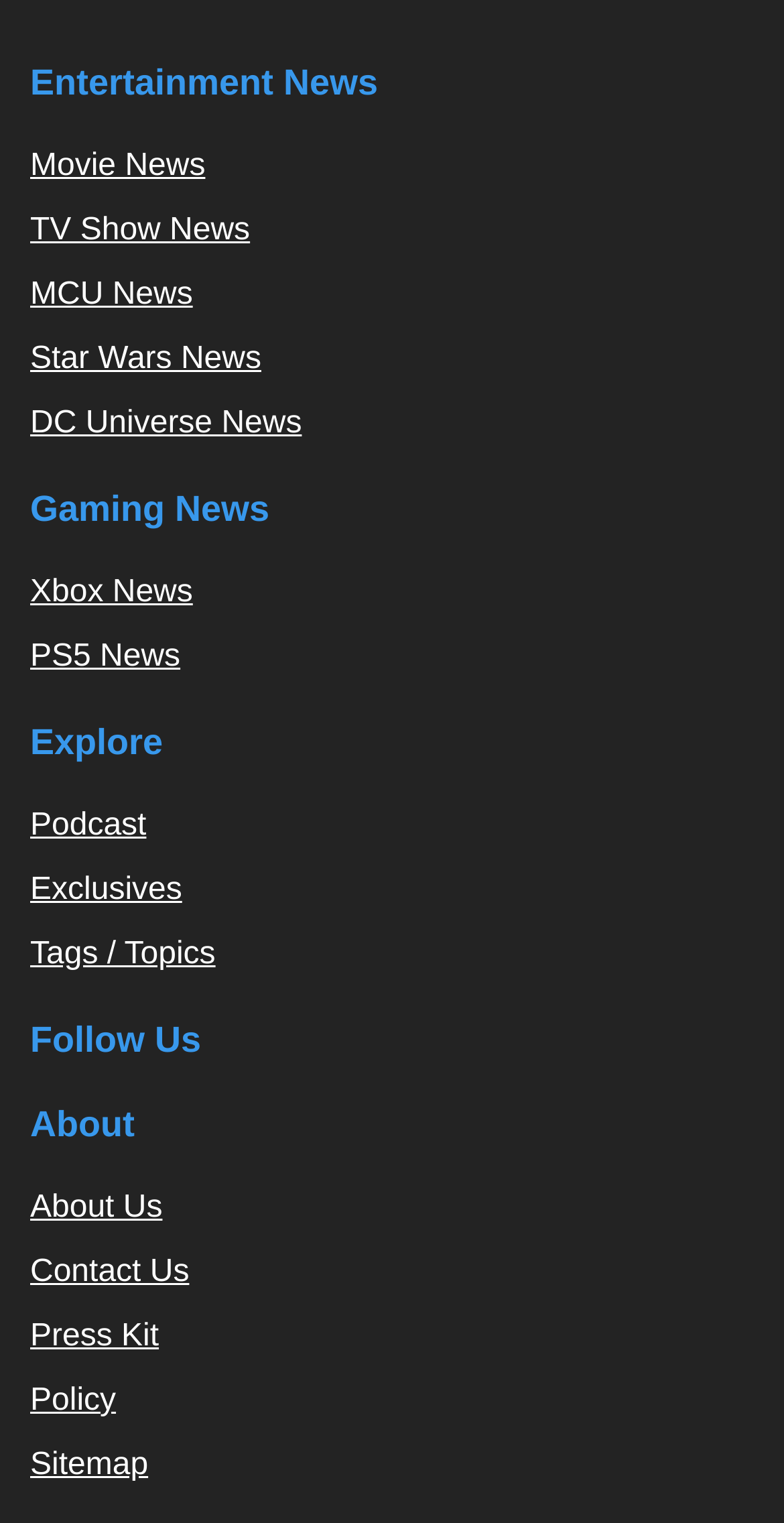Predict the bounding box of the UI element based on this description: "Movie News".

[0.038, 0.098, 0.262, 0.12]